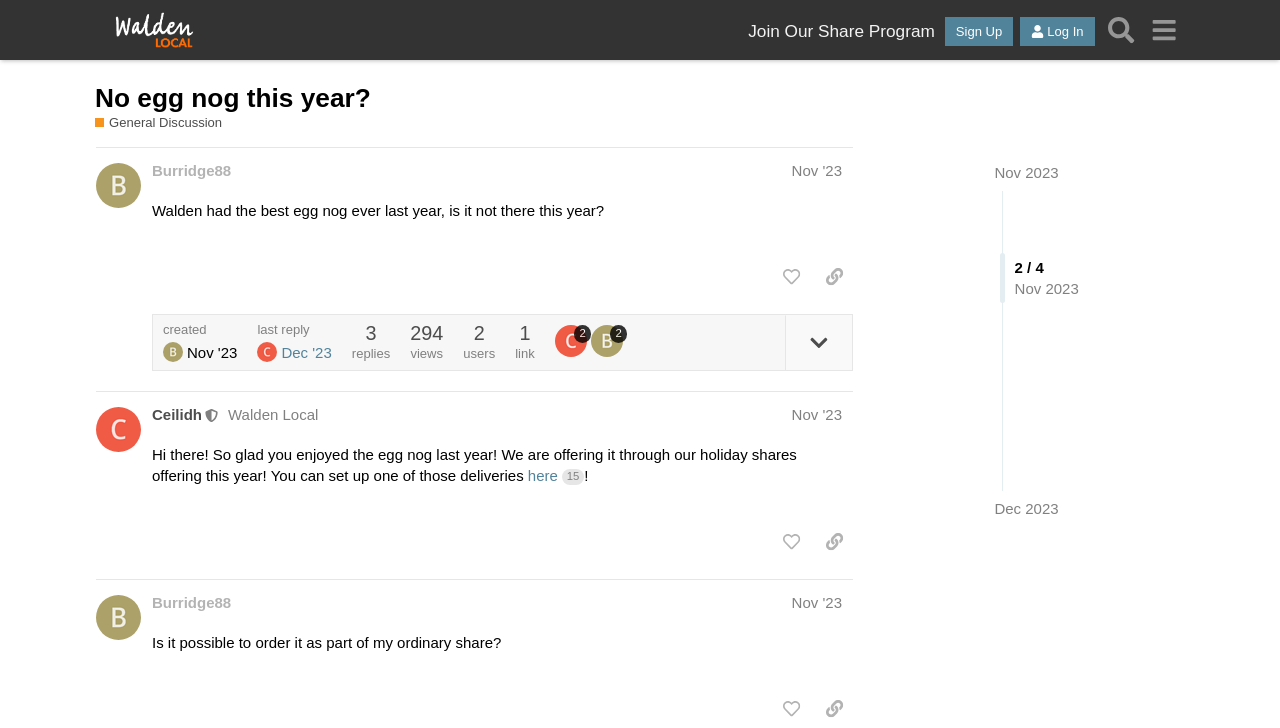What is the purpose of the 'Join Our Share Program' link?
Please provide a single word or phrase as your answer based on the screenshot.

To join a share program